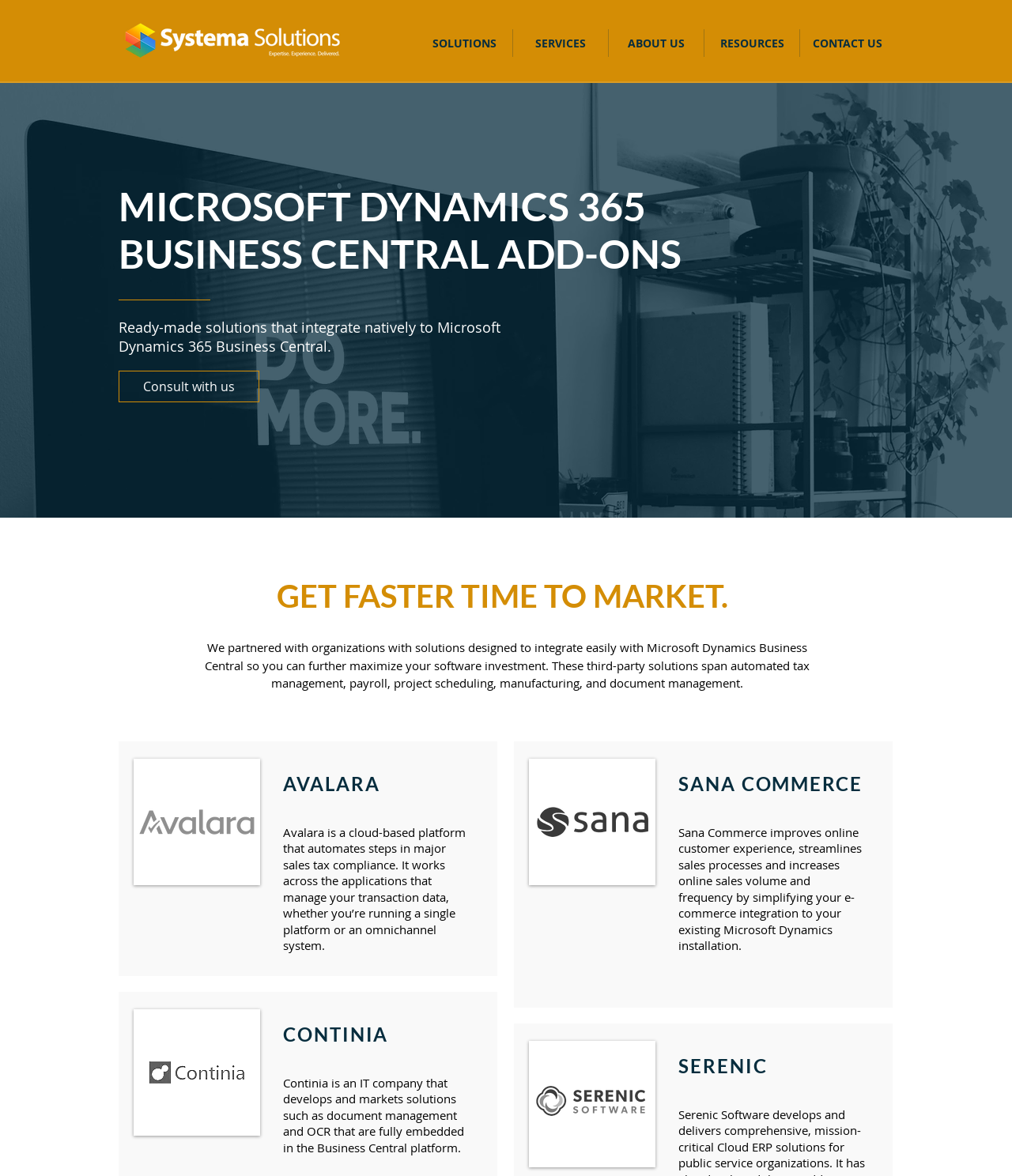Locate the bounding box coordinates for the element described below: "Consult with us". The coordinates must be four float values between 0 and 1, formatted as [left, top, right, bottom].

[0.117, 0.315, 0.256, 0.342]